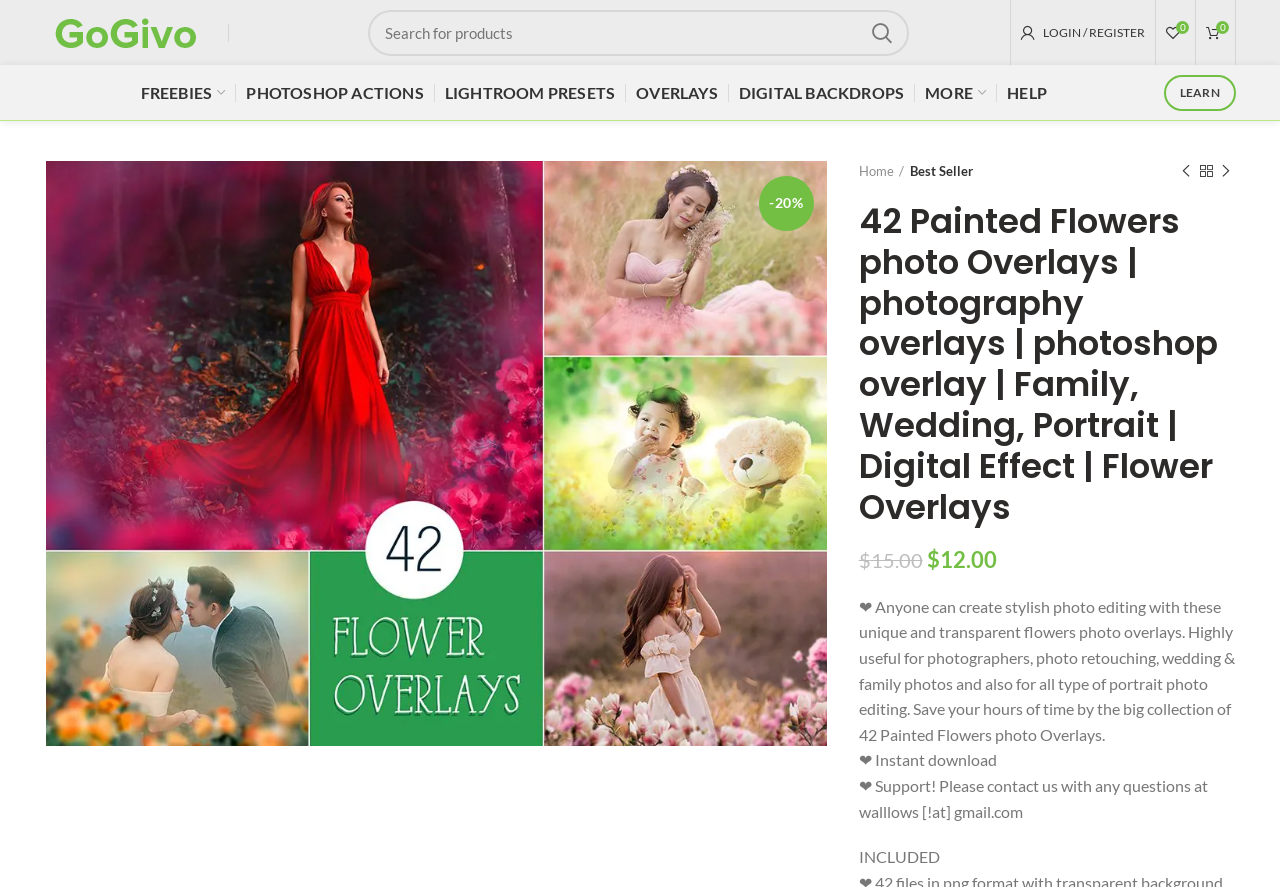Use the details in the image to answer the question thoroughly: 
What is the discounted price of the product?

I found the discounted price by looking at the insertion element on the webpage, which shows the new price of '$12.00'.